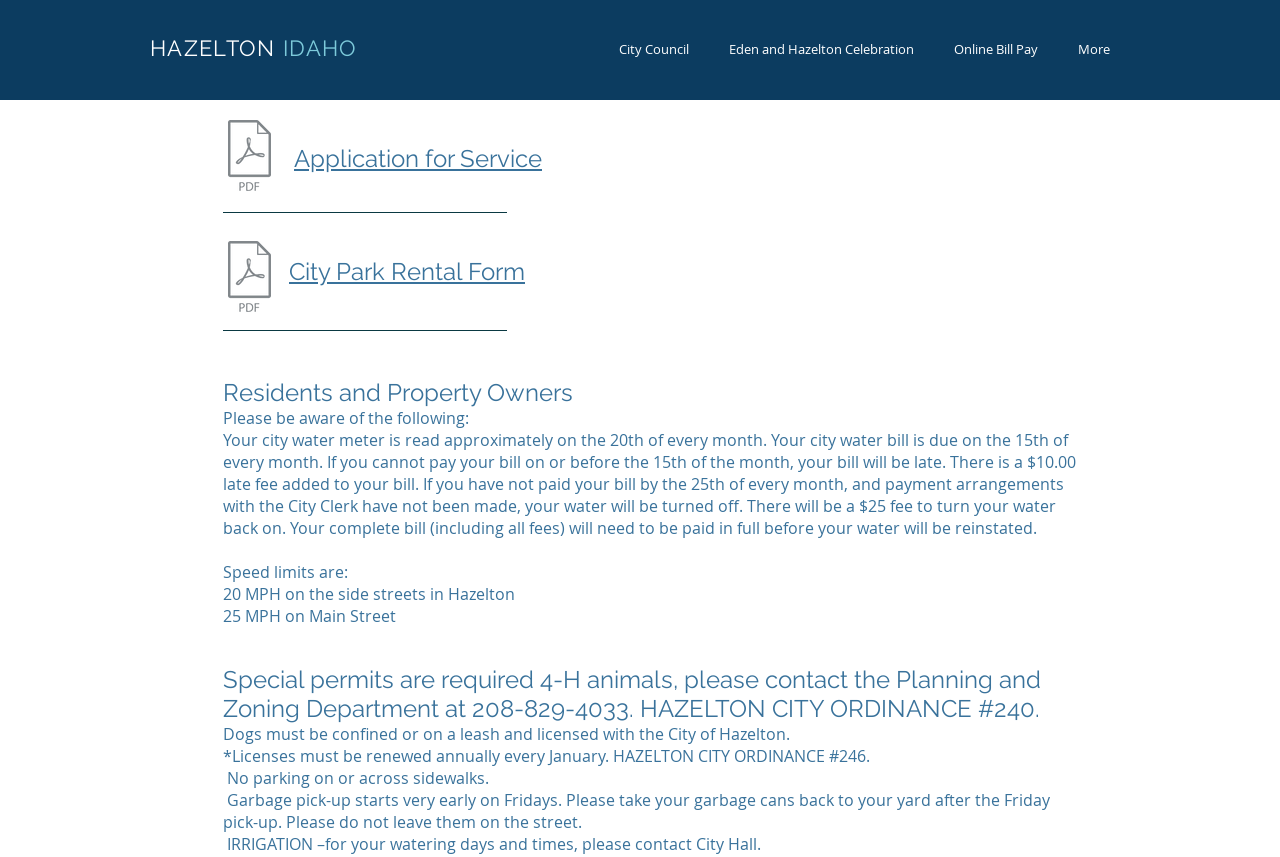Please give the bounding box coordinates of the area that should be clicked to fulfill the following instruction: "Open Application For Service - English Language PDF". The coordinates should be in the format of four float numbers from 0 to 1, i.e., [left, top, right, bottom].

[0.174, 0.137, 0.216, 0.232]